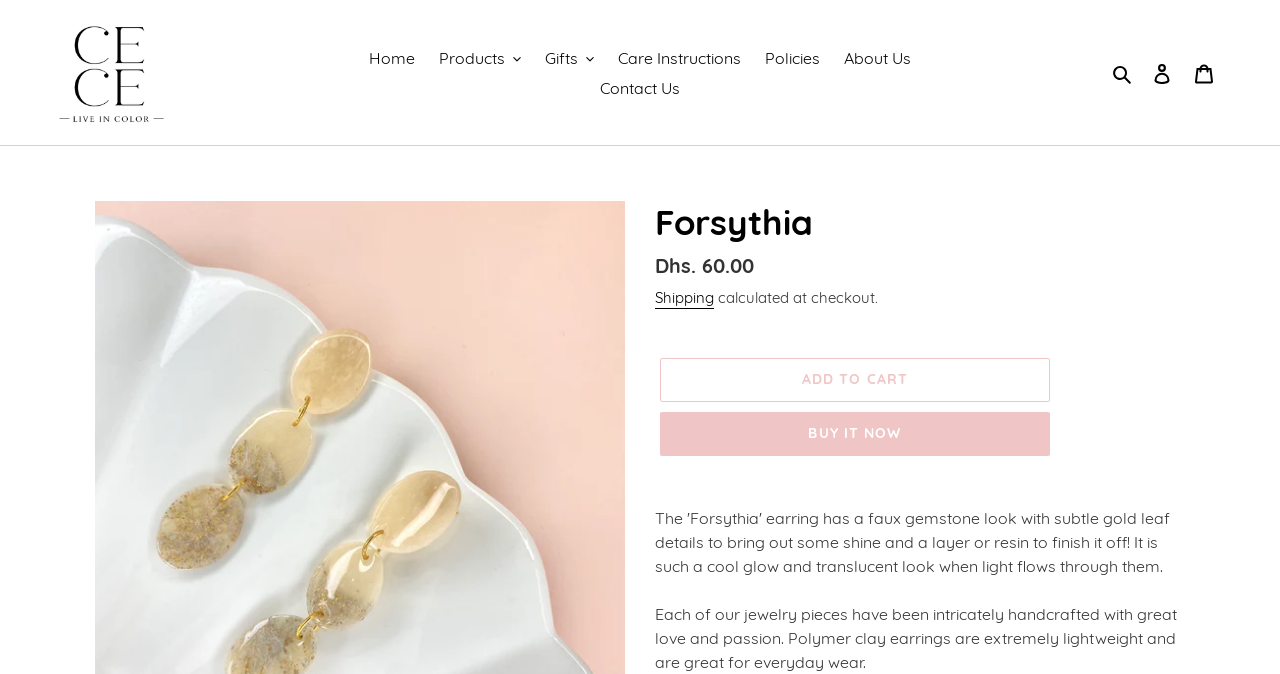How much do the earrings cost? Using the information from the screenshot, answer with a single word or phrase.

Dhs. 60.00